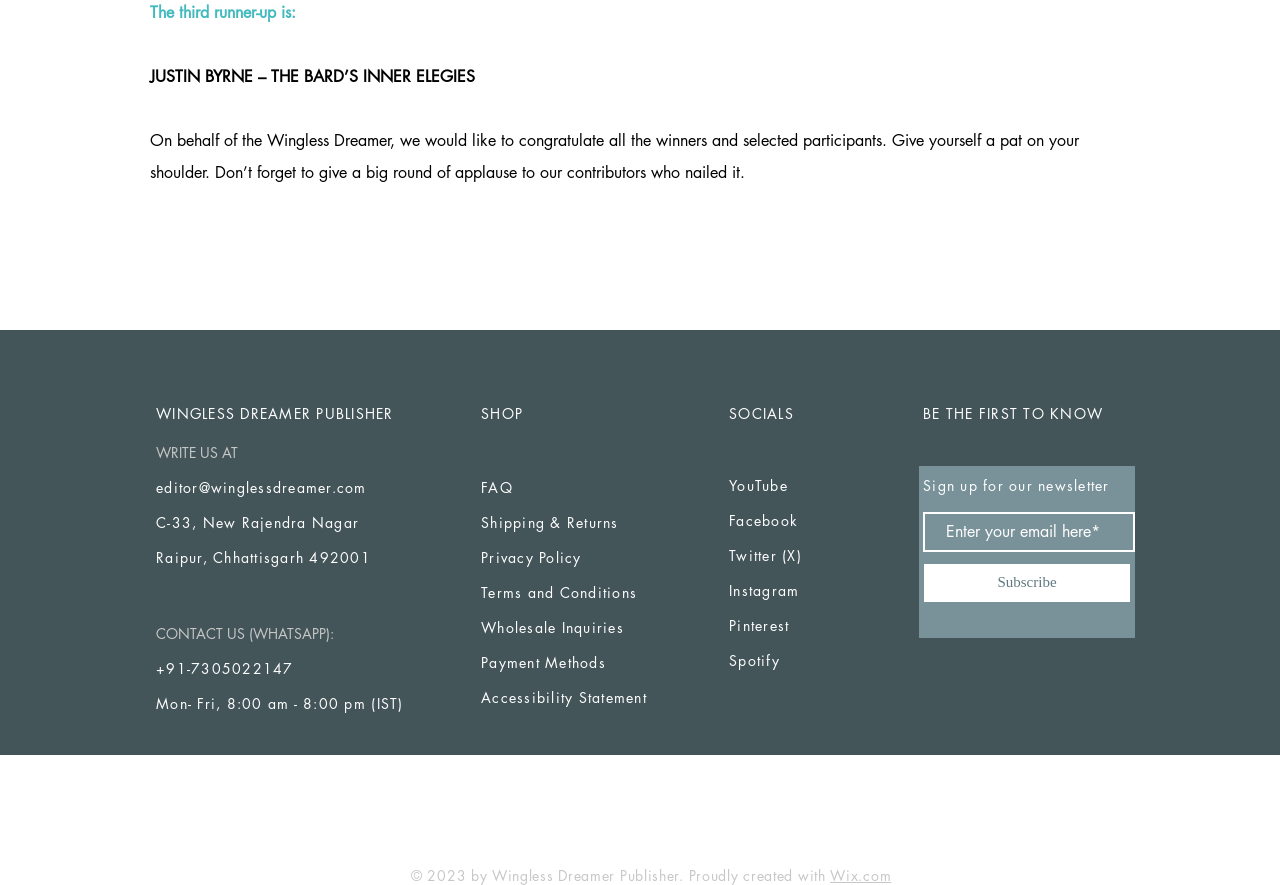Use a single word or phrase to respond to the question:
What is the email address to contact the publisher?

editor@winglessdreamer.com